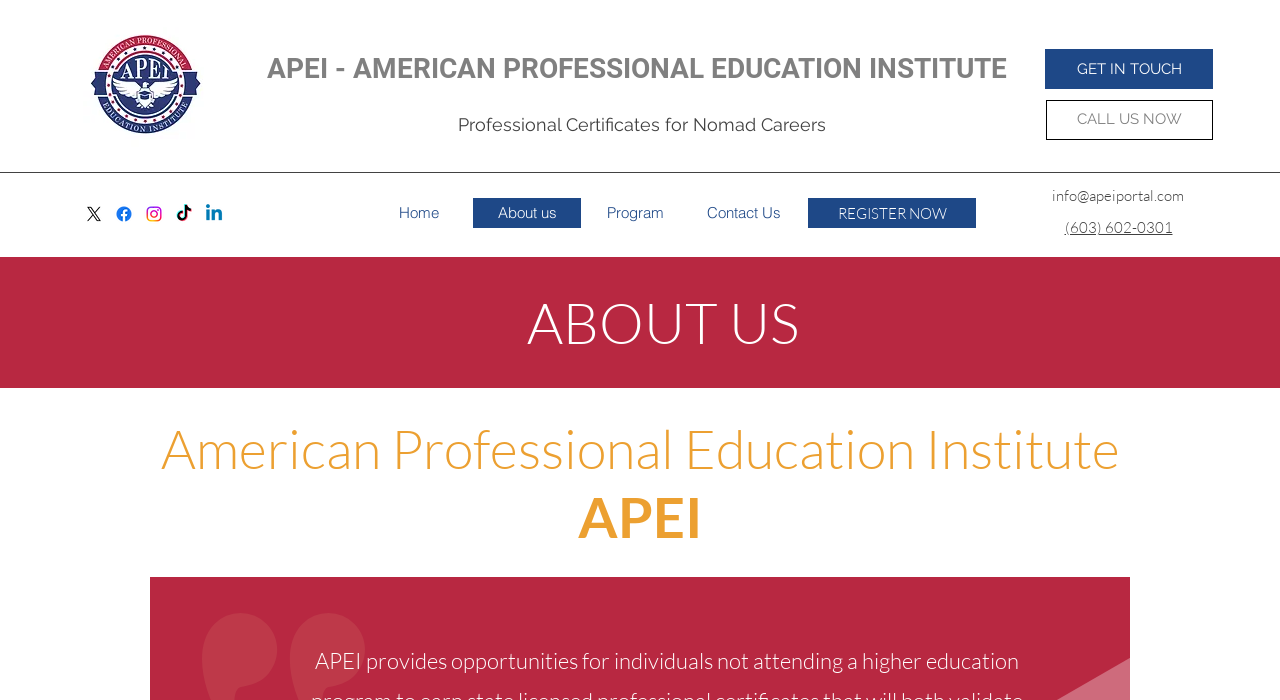Give a concise answer of one word or phrase to the question: 
How many navigation links are there?

4